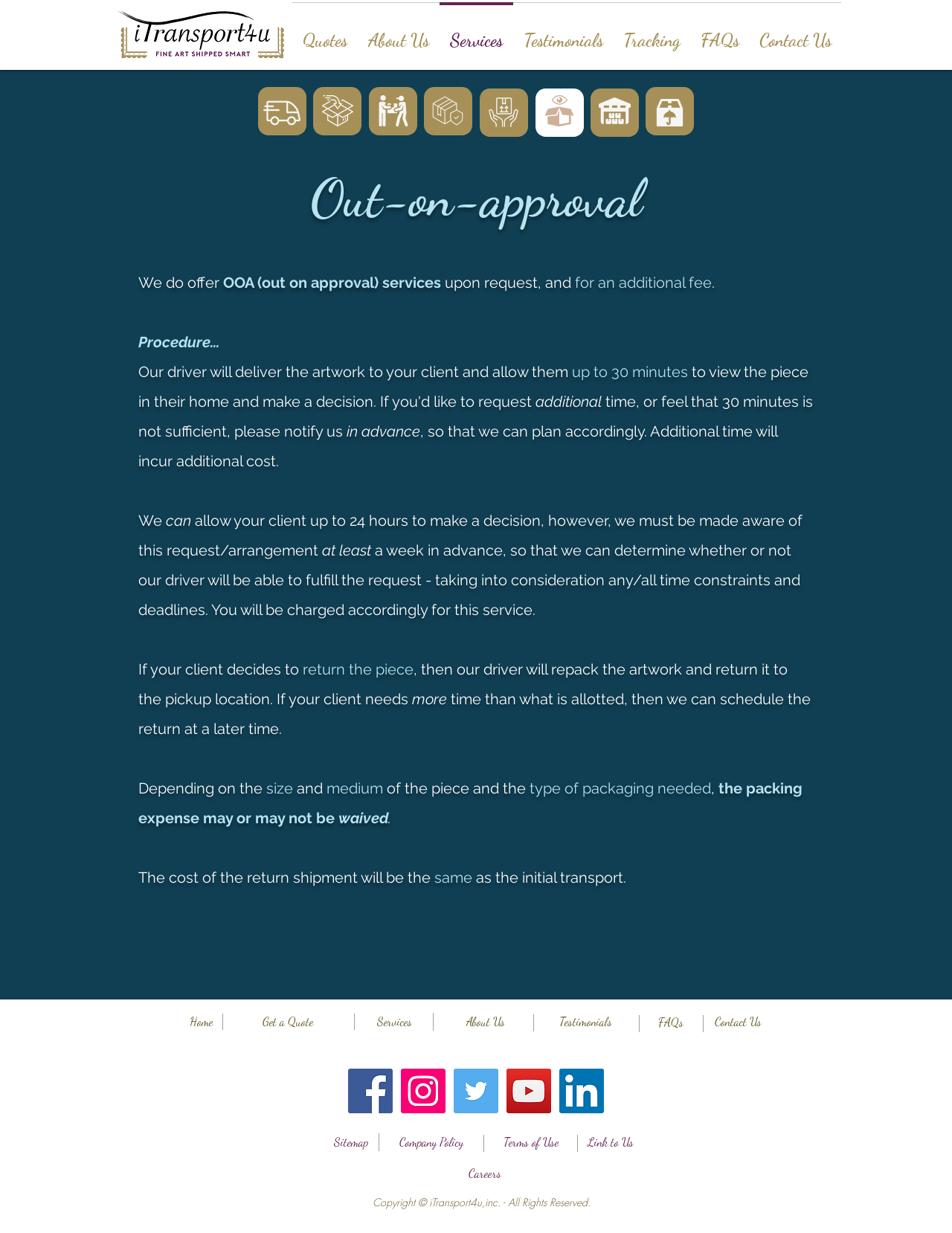Please identify the coordinates of the bounding box for the clickable region that will accomplish this instruction: "Click the 'Quotes' link".

[0.307, 0.002, 0.376, 0.053]